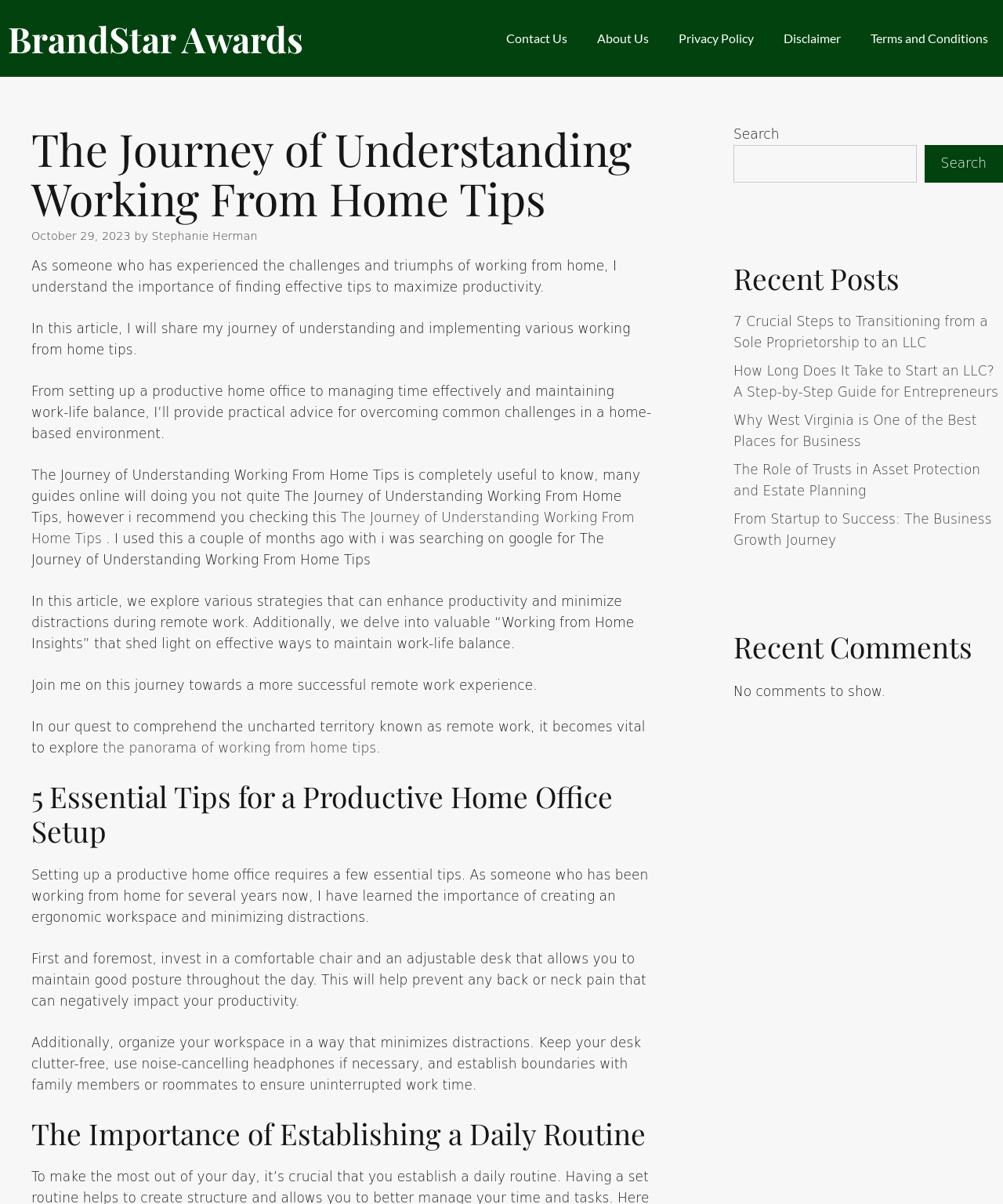Indicate the bounding box coordinates of the element that needs to be clicked to satisfy the following instruction: "Read the '5 Essential Tips for a Productive Home Office Setup' article". The coordinates should be four float numbers between 0 and 1, i.e., [left, top, right, bottom].

[0.031, 0.647, 0.653, 0.705]